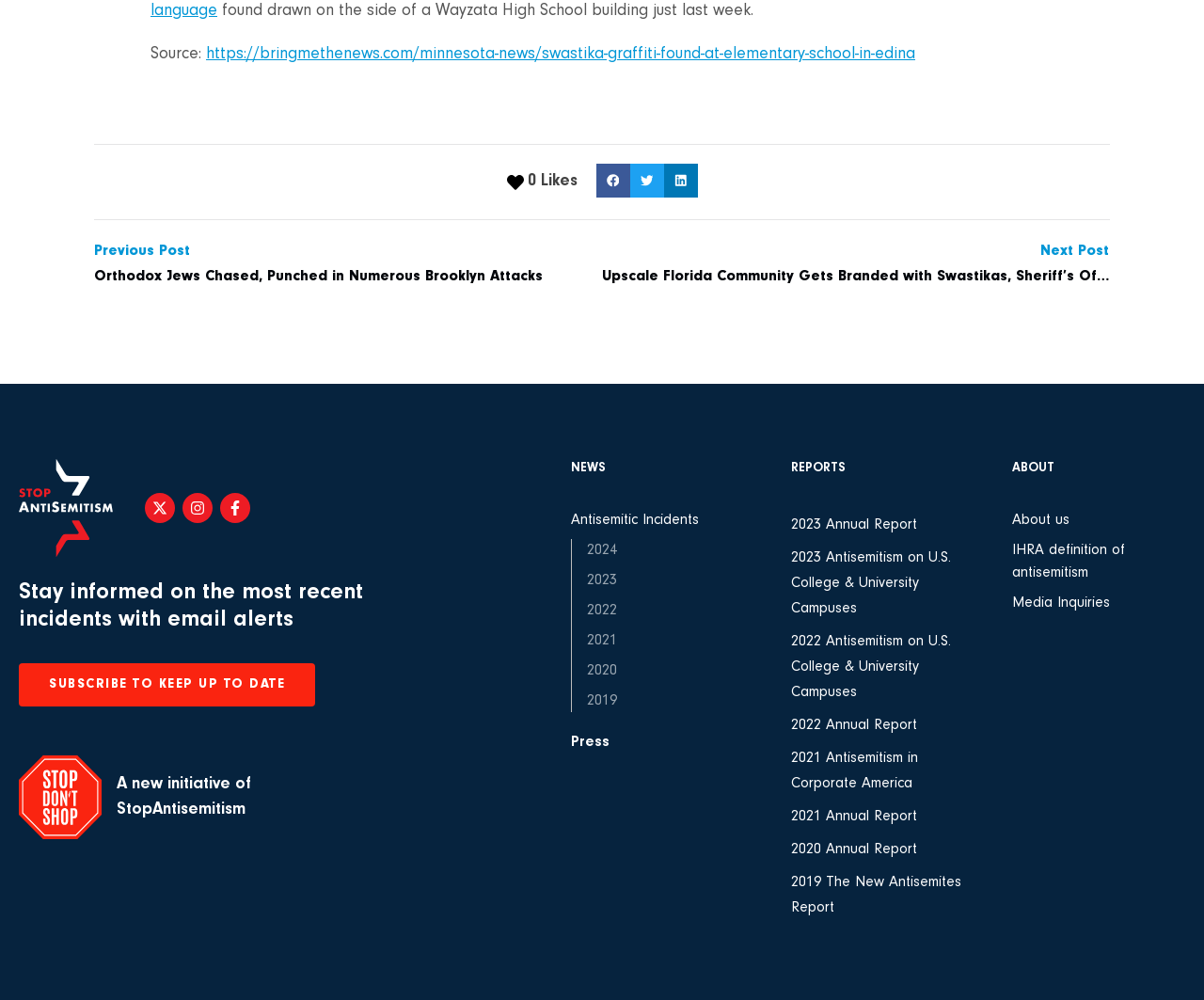Provide the bounding box coordinates of the HTML element this sentence describes: "Cooking". The bounding box coordinates consist of four float numbers between 0 and 1, i.e., [left, top, right, bottom].

None